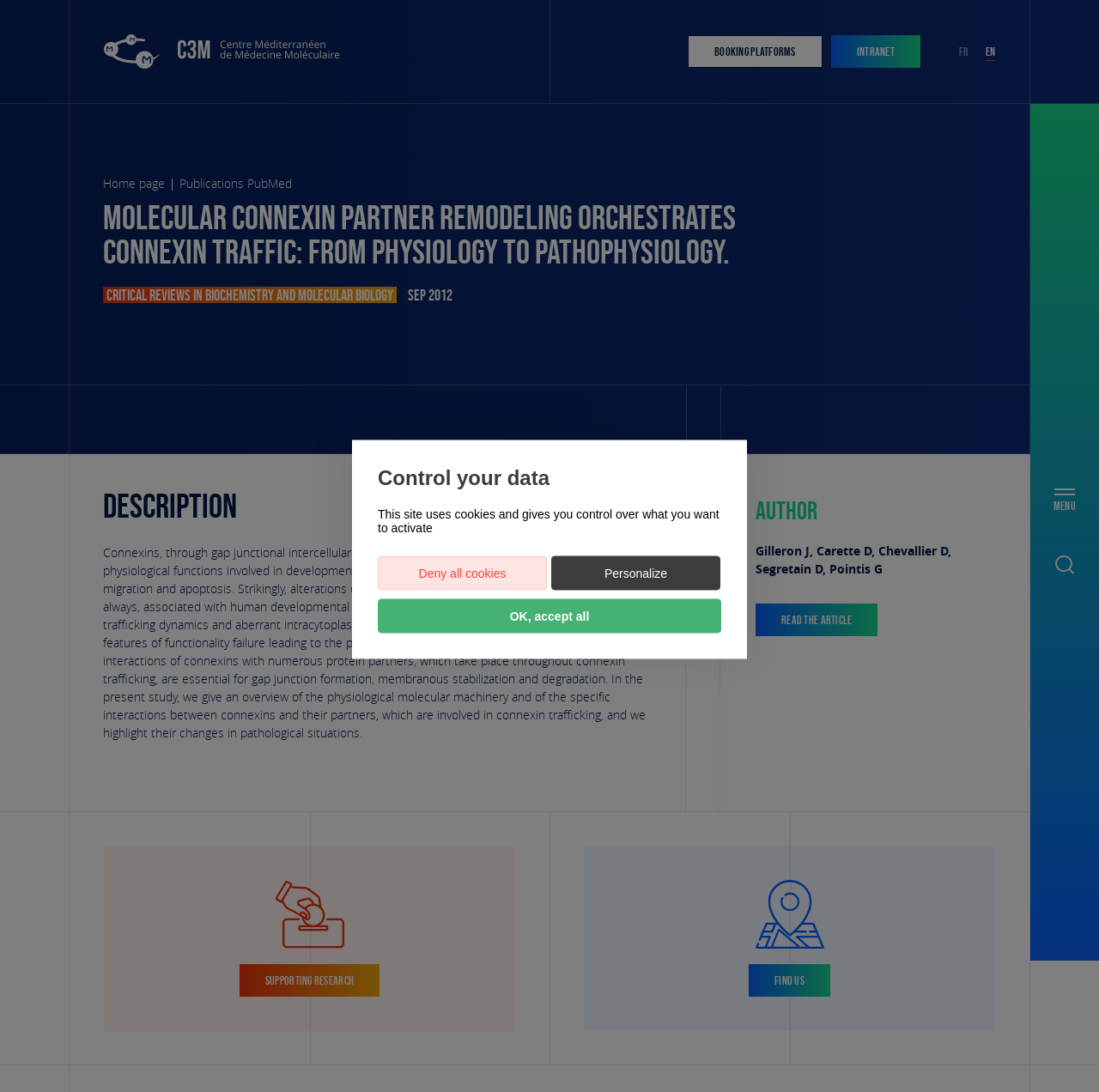Using the provided description Intranet, find the bounding box coordinates for the UI element. Provide the coordinates in (top-left x, top-left y, bottom-right x, bottom-right y) format, ensuring all values are between 0 and 1.

[0.756, 0.032, 0.838, 0.062]